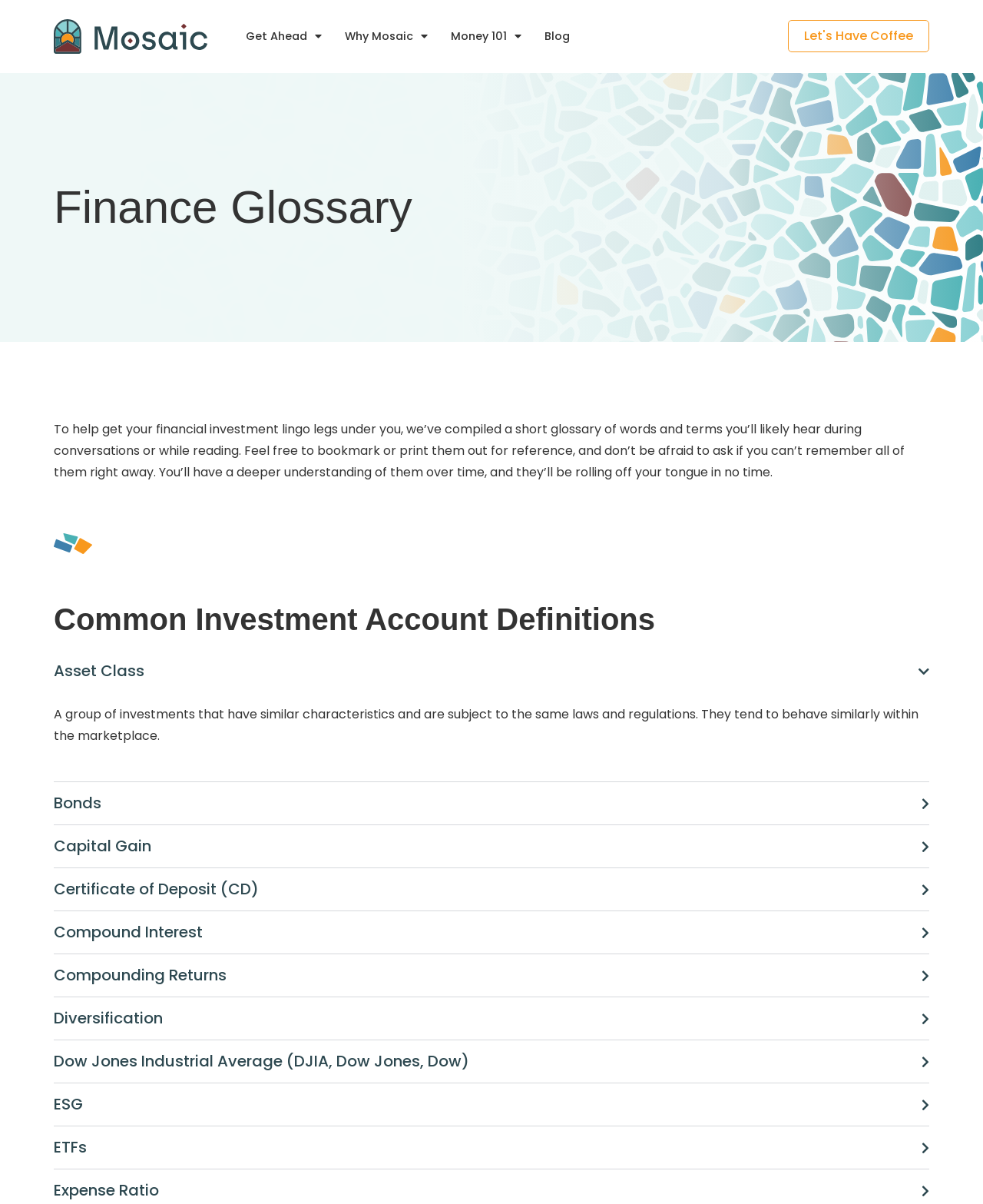Provide a short answer using a single word or phrase for the following question: 
Can I print out the financial terms for reference?

Yes